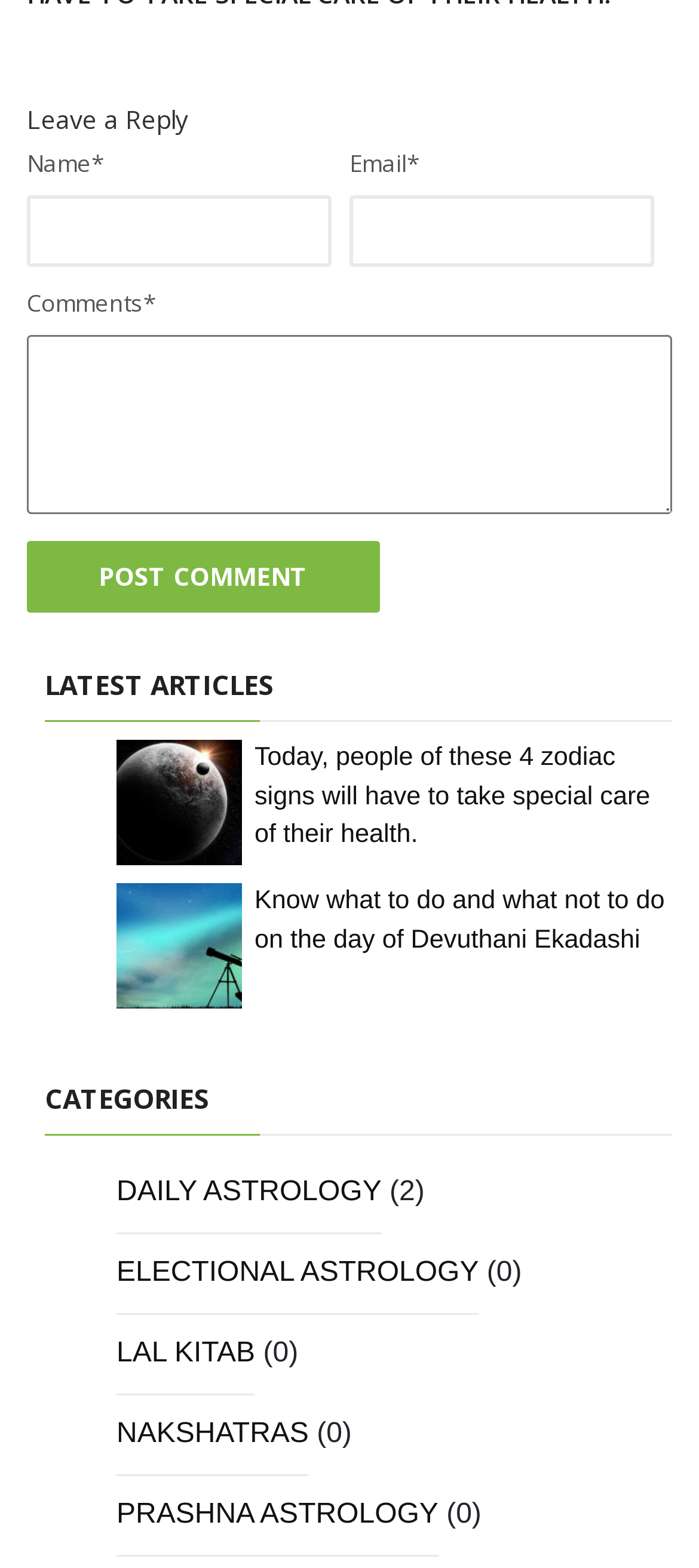What is the category with the most links?
Using the image as a reference, answer the question with a short word or phrase.

DAILY ASTROLOGY